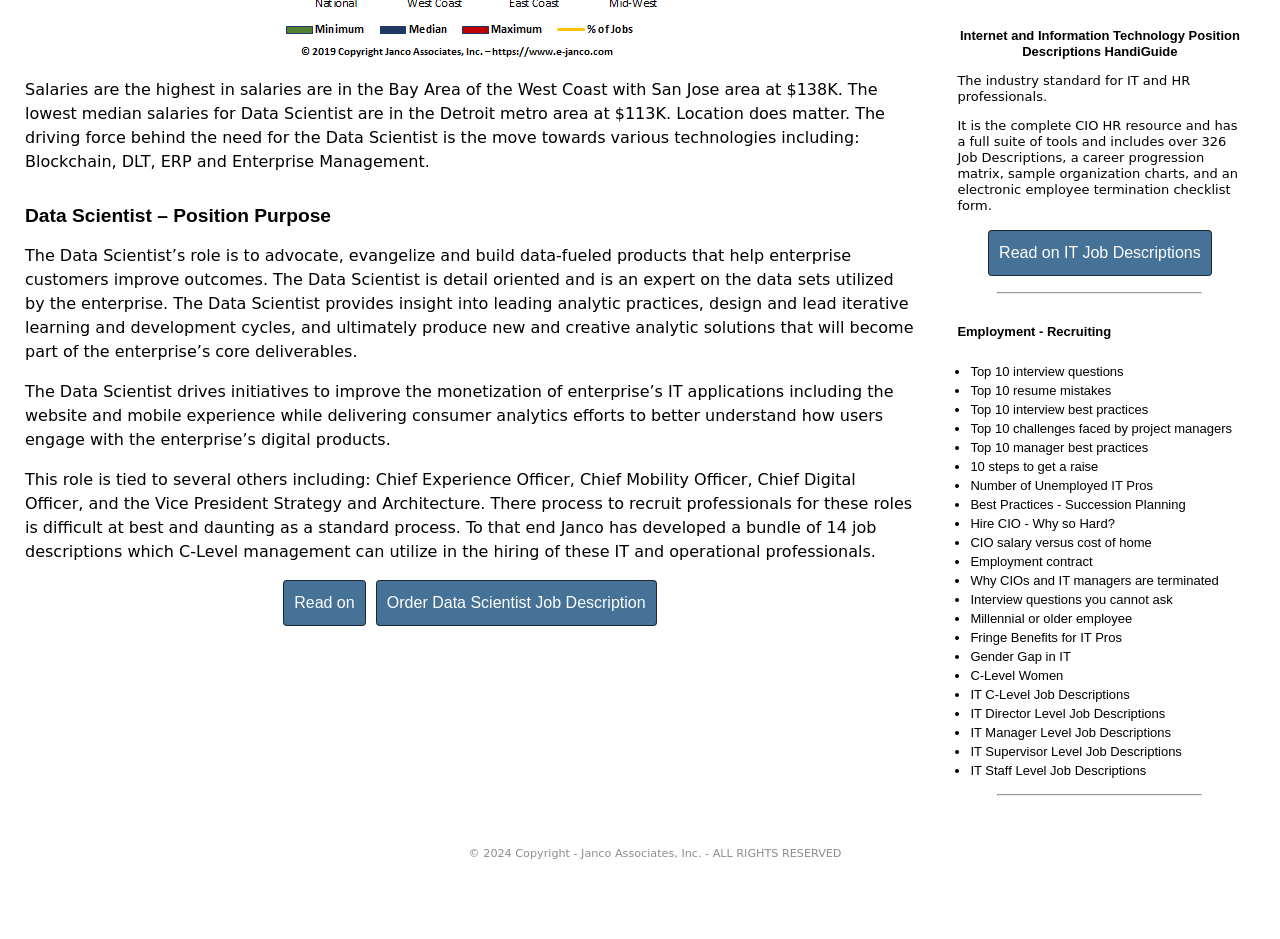Please determine the bounding box coordinates, formatted as (top-left x, top-left y, bottom-right x, bottom-right y), with all values as floating point numbers between 0 and 1. Identify the bounding box of the region described as: Best Practices - Succession Planning

[0.758, 0.529, 0.926, 0.545]